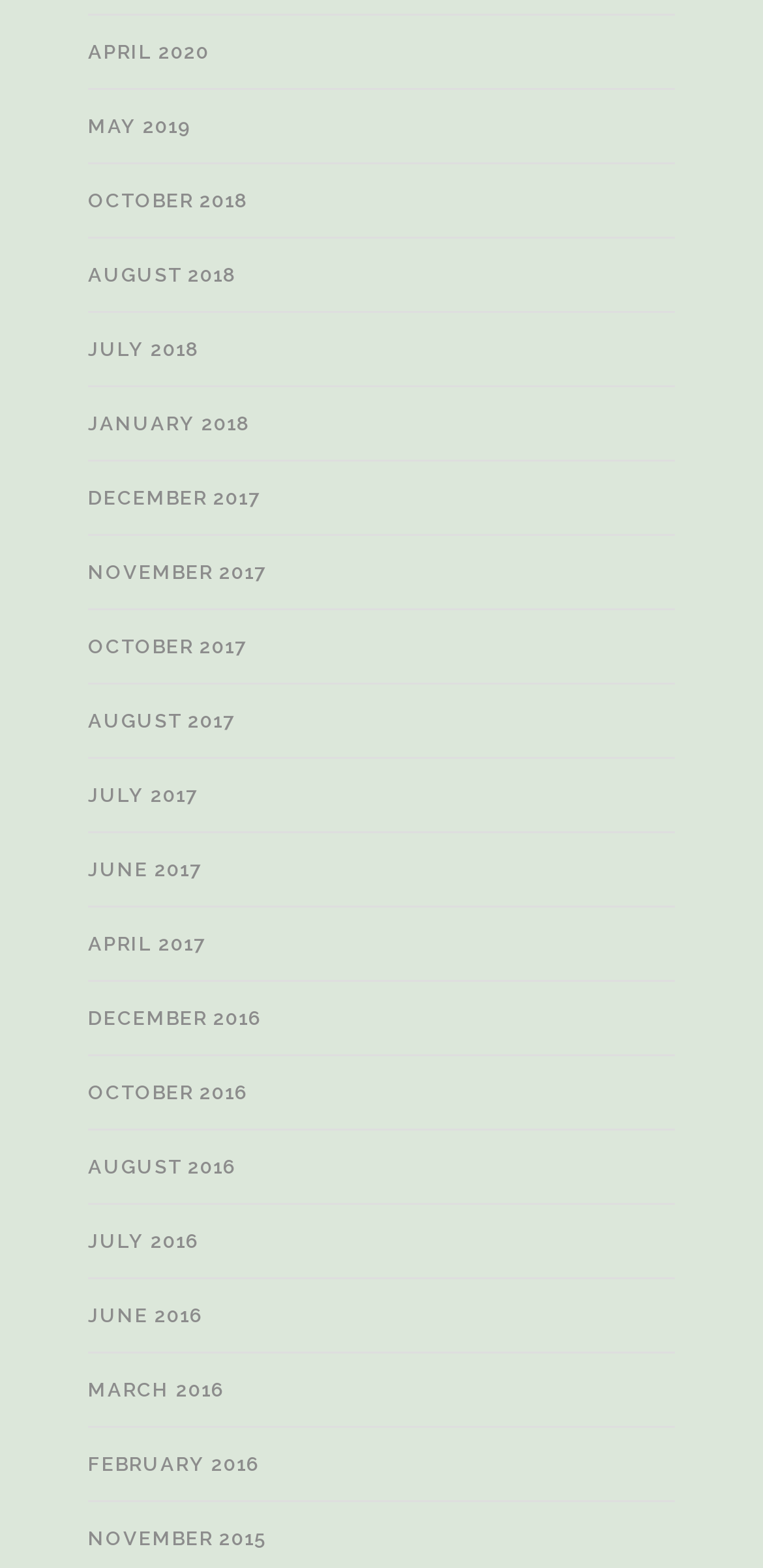What is the latest month available on this webpage?
Look at the image and answer the question with a single word or phrase.

APRIL 2020